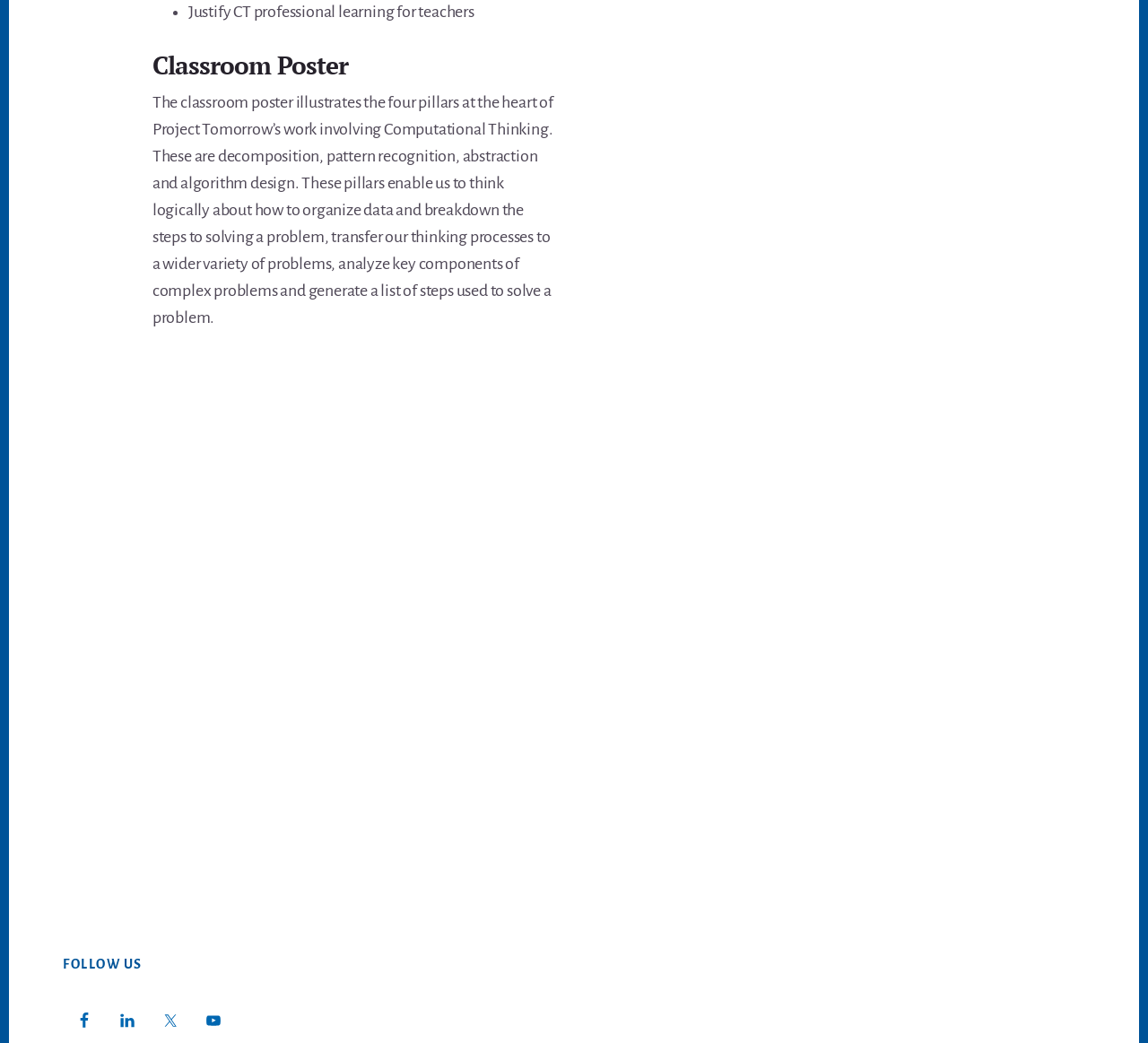How many social media links are available in the footer?
Please answer using one word or phrase, based on the screenshot.

4